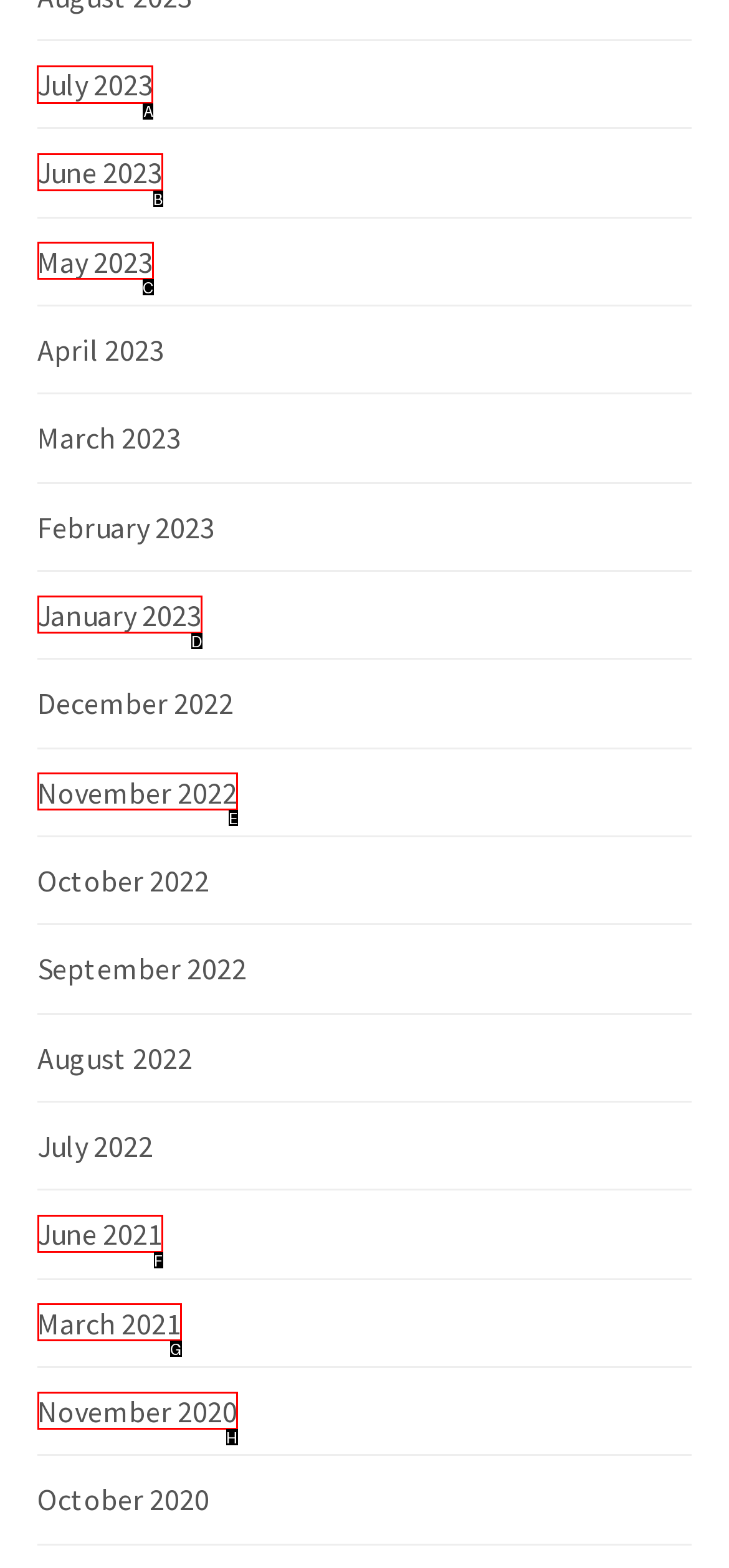Which HTML element should be clicked to perform the following task: view July 2023
Reply with the letter of the appropriate option.

A